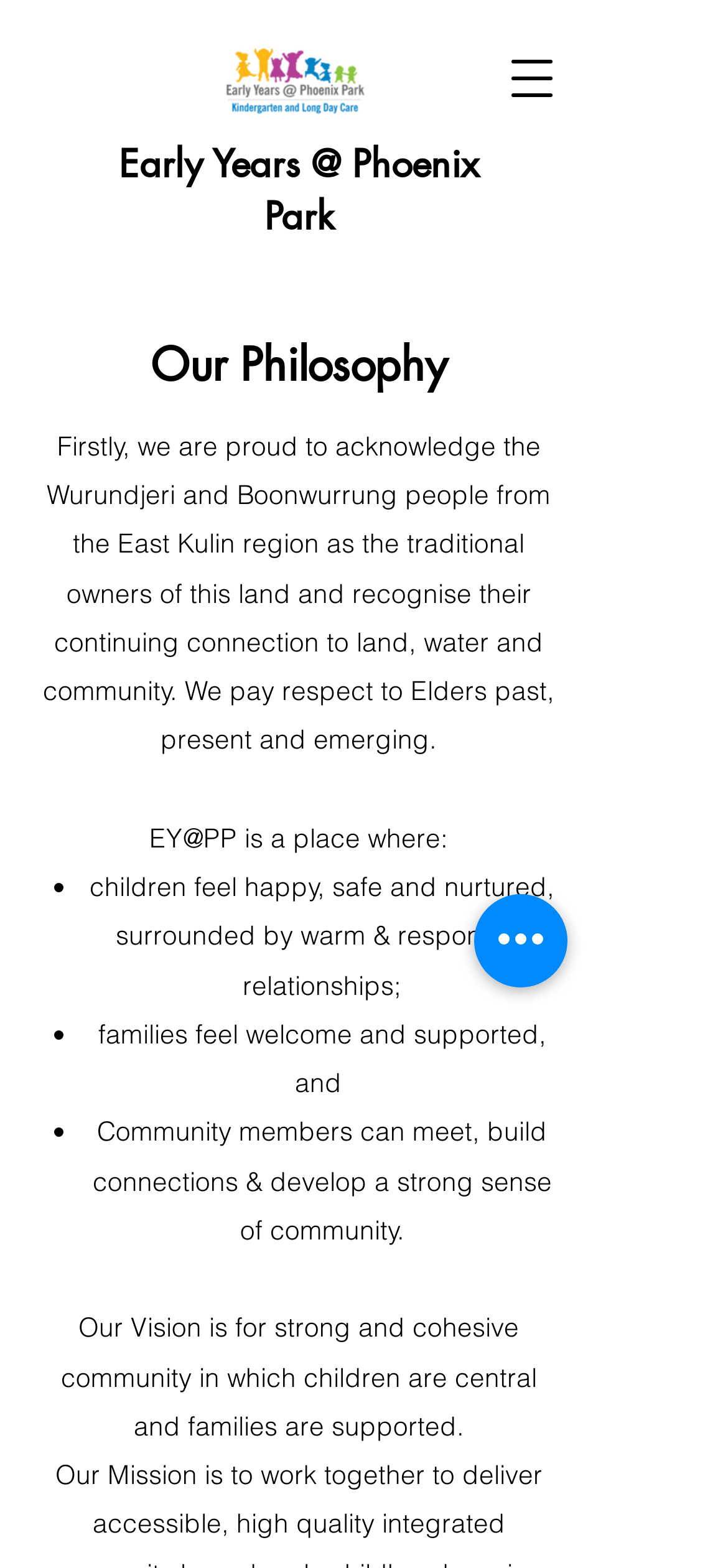What is the philosophy of the organization?
Provide an in-depth and detailed answer to the question.

I found a heading element with the text 'Our Philosophy' which suggests that the organization has a philosophy that is being described on this webpage.